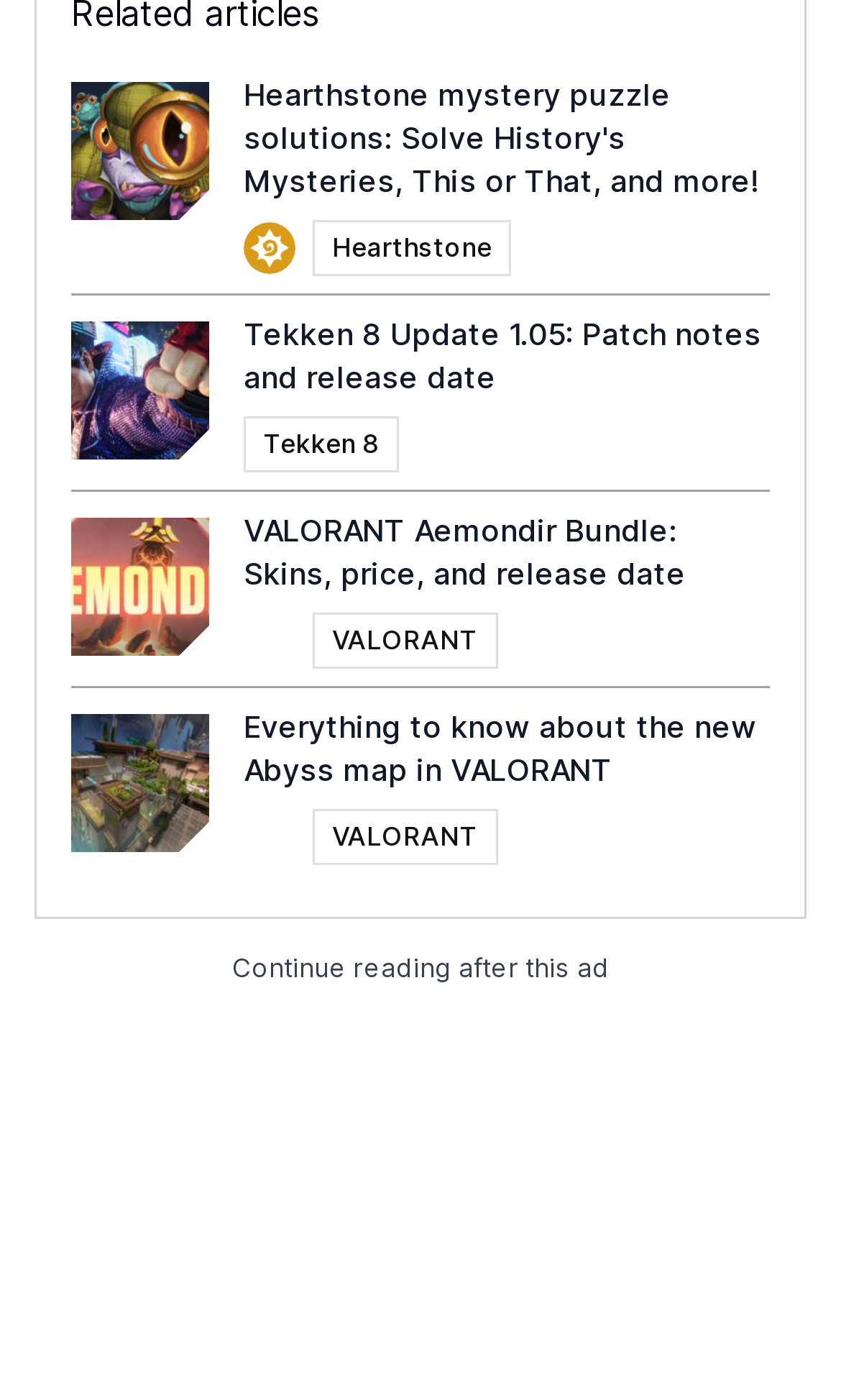Find the bounding box coordinates of the element I should click to carry out the following instruction: "Explore VALORANT Aemondir Bundle".

[0.29, 0.363, 0.915, 0.425]